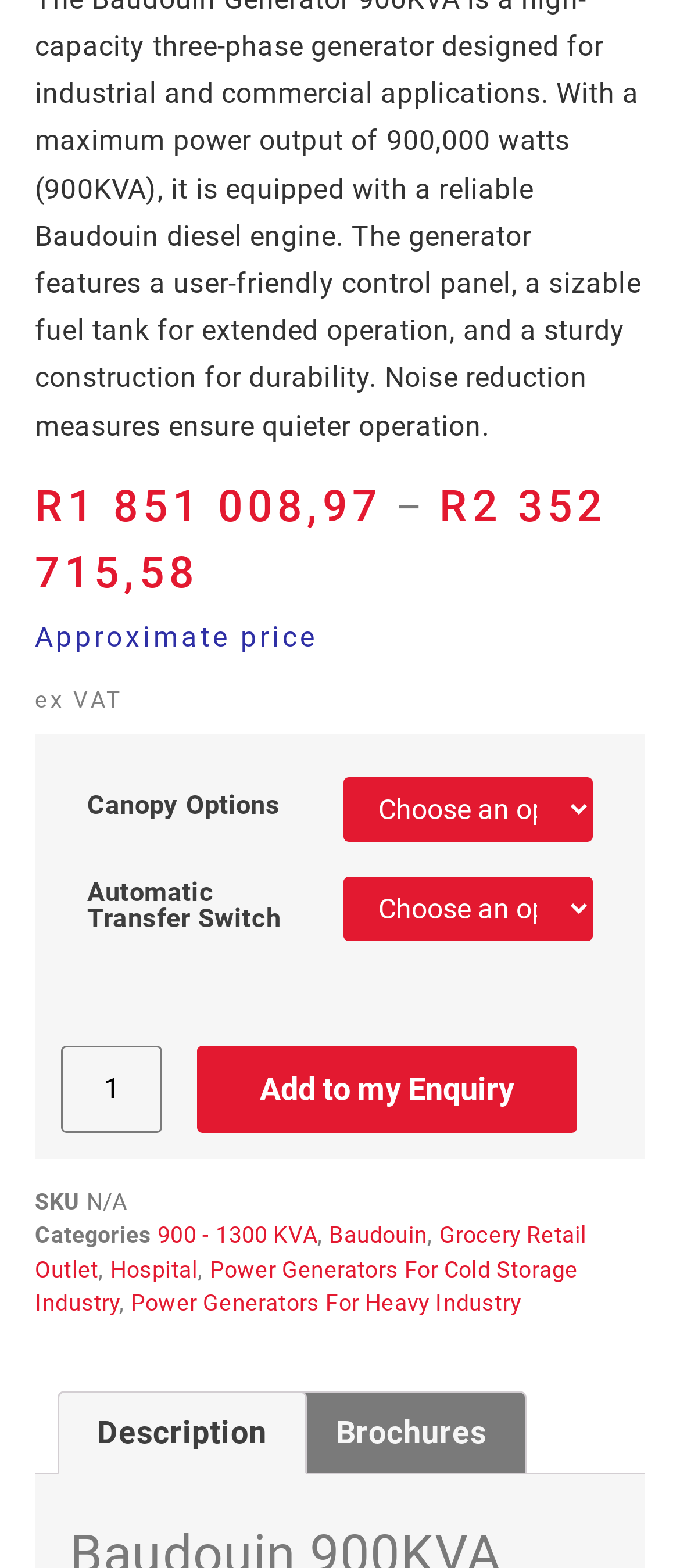What is the approximate price of the product?
Based on the image, provide a one-word or brief-phrase response.

2 352 715,58